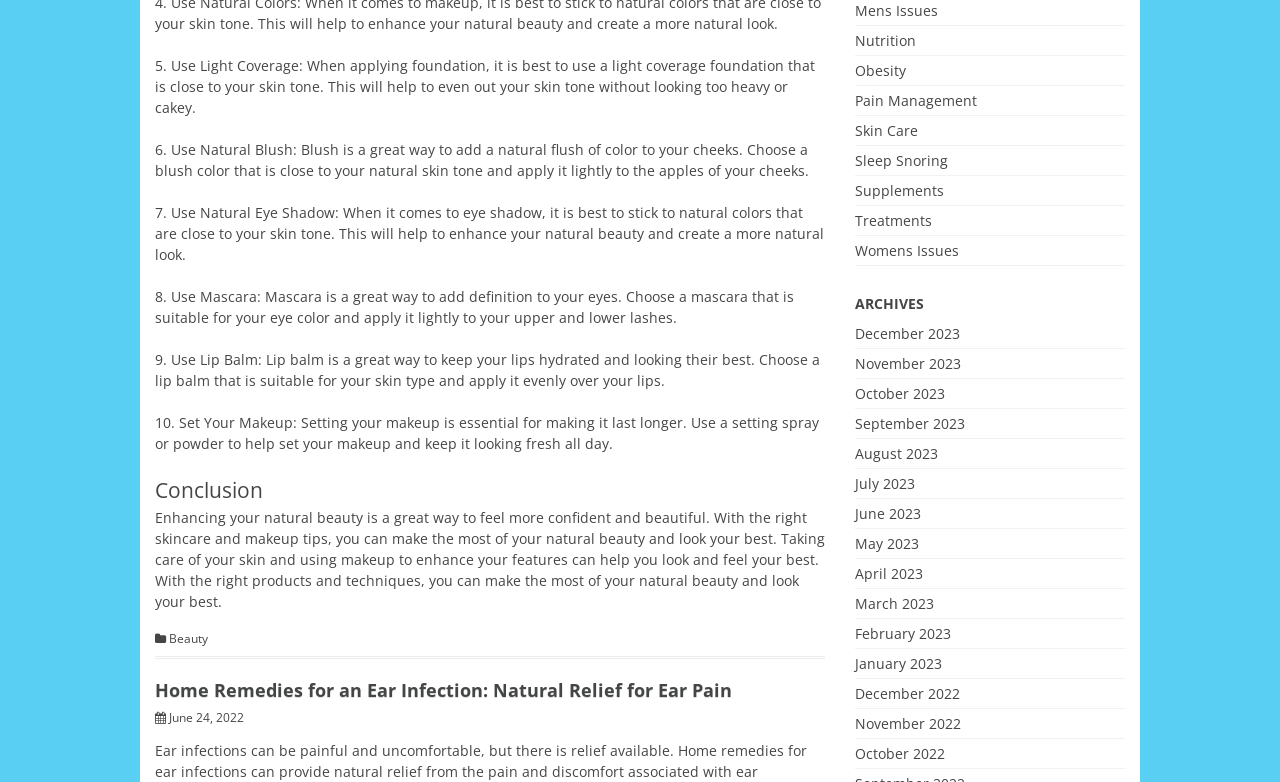Can you show the bounding box coordinates of the region to click on to complete the task described in the instruction: "Click on the 'Beauty' link"?

[0.132, 0.808, 0.166, 0.825]